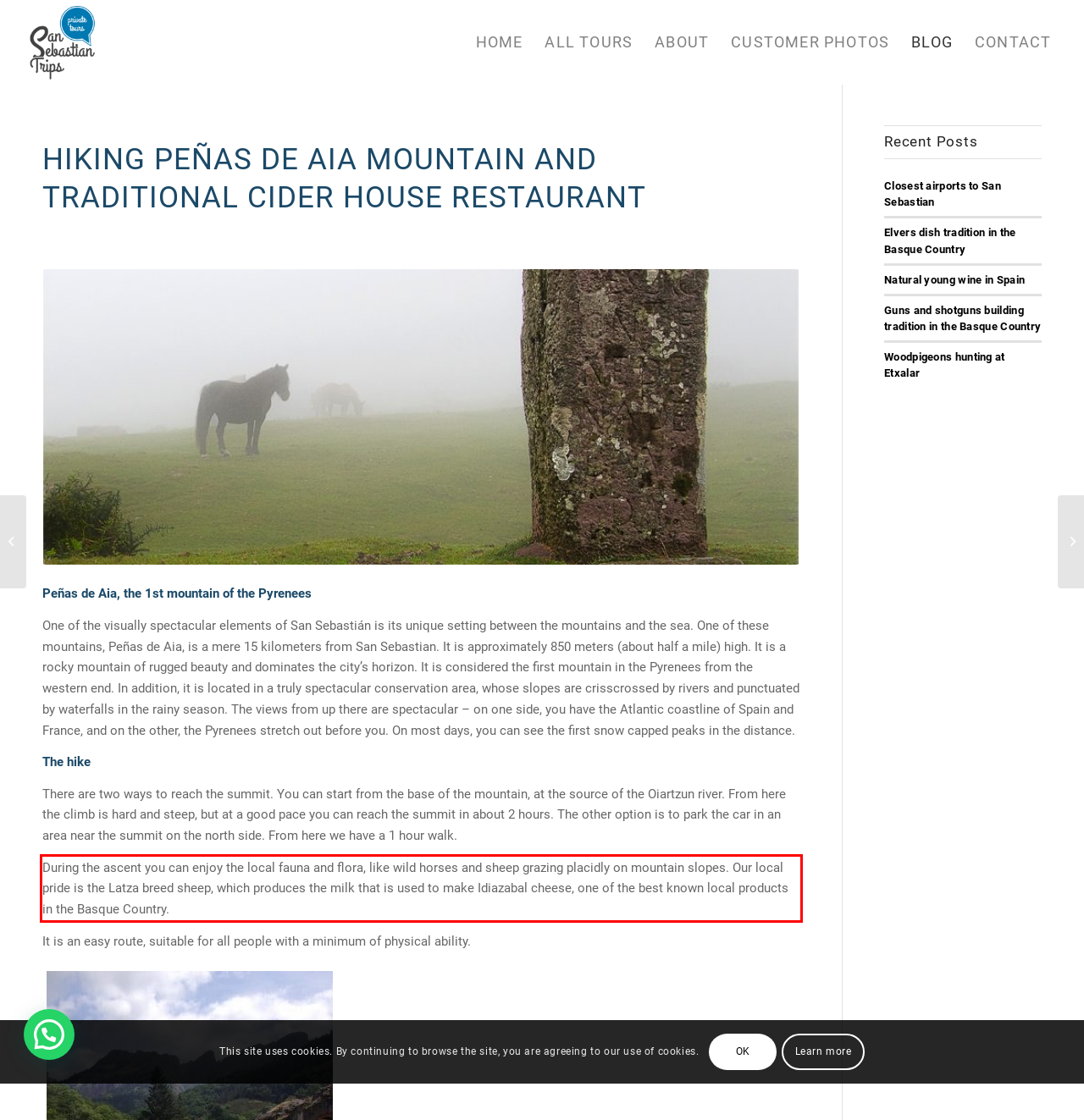You have a screenshot of a webpage with a UI element highlighted by a red bounding box. Use OCR to obtain the text within this highlighted area.

During the ascent you can enjoy the local fauna and flora, like wild horses and sheep grazing placidly on mountain slopes. Our local pride is the Latza breed sheep, which produces the milk that is used to make Idiazabal cheese, one of the best known local products in the Basque Country.